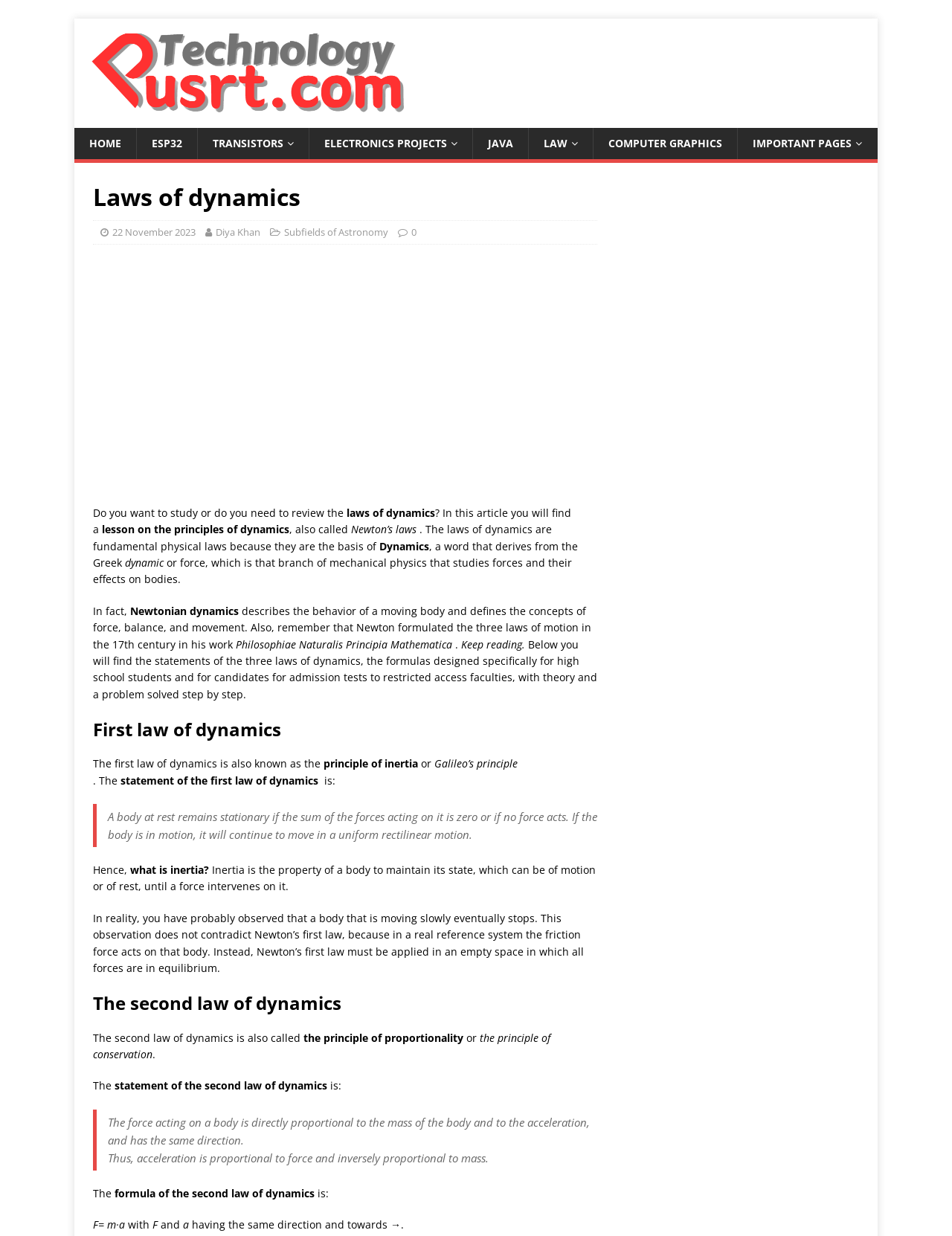Can you provide the bounding box coordinates for the element that should be clicked to implement the instruction: "Read the statement of the first law of dynamics"?

[0.113, 0.655, 0.627, 0.681]